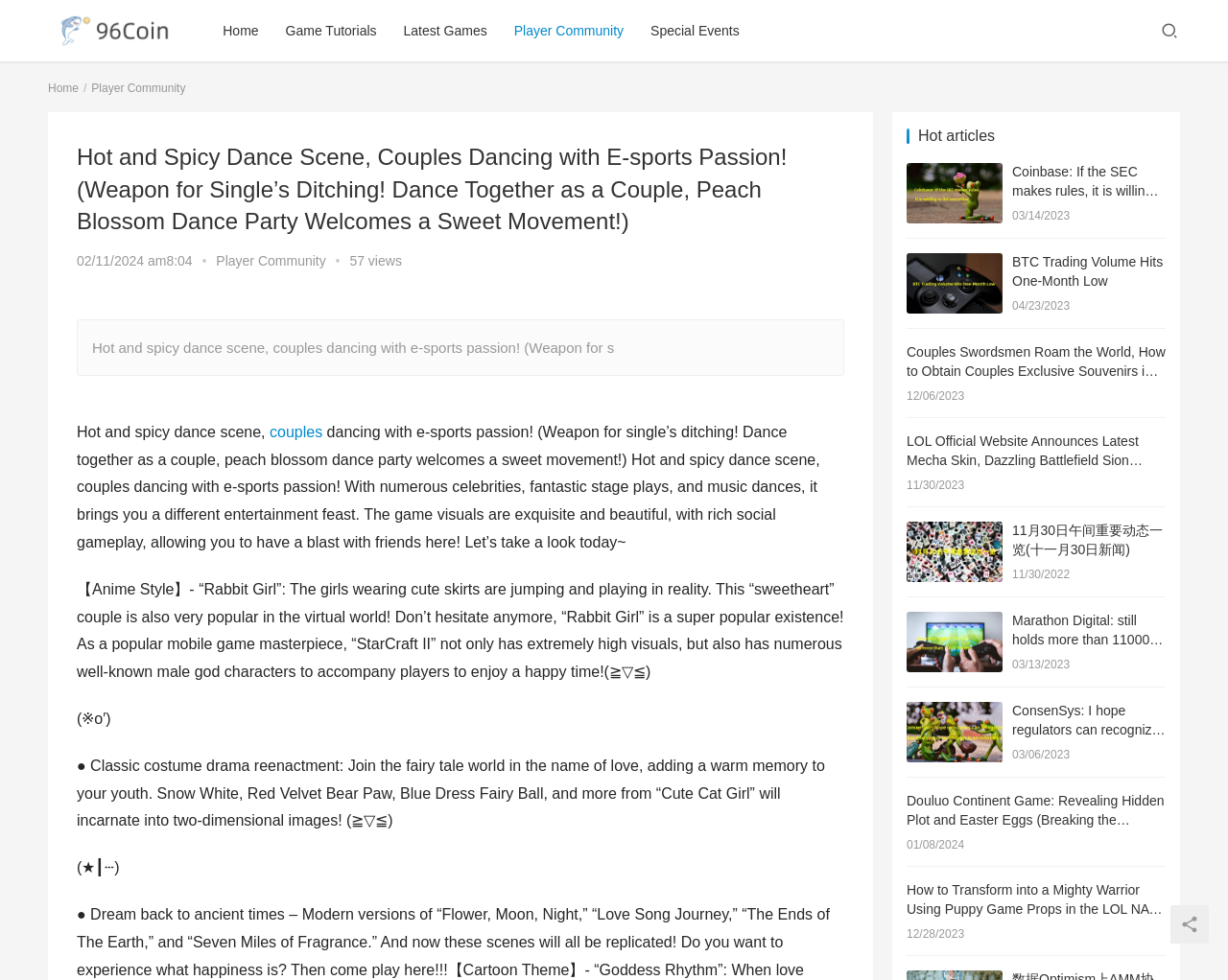Describe all the key features and sections of the webpage thoroughly.

This webpage appears to be a gaming news and community website. At the top, there is a header section with a logo and several navigation links, including "Home", "Game Tutorials", "Latest Games", "Player Community", and "Special Events". Below the header, there is a large heading that reads "Hot and Spicy Dance Scene, Couples Dancing with E-sports Passion! (Weapon for Single’s Ditching! Dance Together as a Couple, Peach Blossom Dance Party Welcomes a Sweet Movement!)".

To the right of the heading, there is a time stamp indicating that the article was posted on February 11, 2024, at 8:04 am, and it has 57 views. Below the heading, there is a brief summary of the article, which describes a game with exquisite visuals, rich social gameplay, and a variety of entertainment features.

The main content of the webpage is divided into two sections. The left section appears to be a blog post or article, which discusses a game with anime-style characters, costume drama reenactments, and other features. The text is interspersed with images and icons, including a "Rabbit Girl" character and a "Cute Cat Girl" costume.

The right section of the webpage is a list of "Hot articles", which appears to be a collection of news articles and blog posts related to gaming and e-sports. Each article has a title, a brief summary, and a timestamp indicating when it was posted. The articles cover a range of topics, including cryptocurrency, game updates, and e-sports news. There are also images and icons accompanying each article, including screenshots and logos.